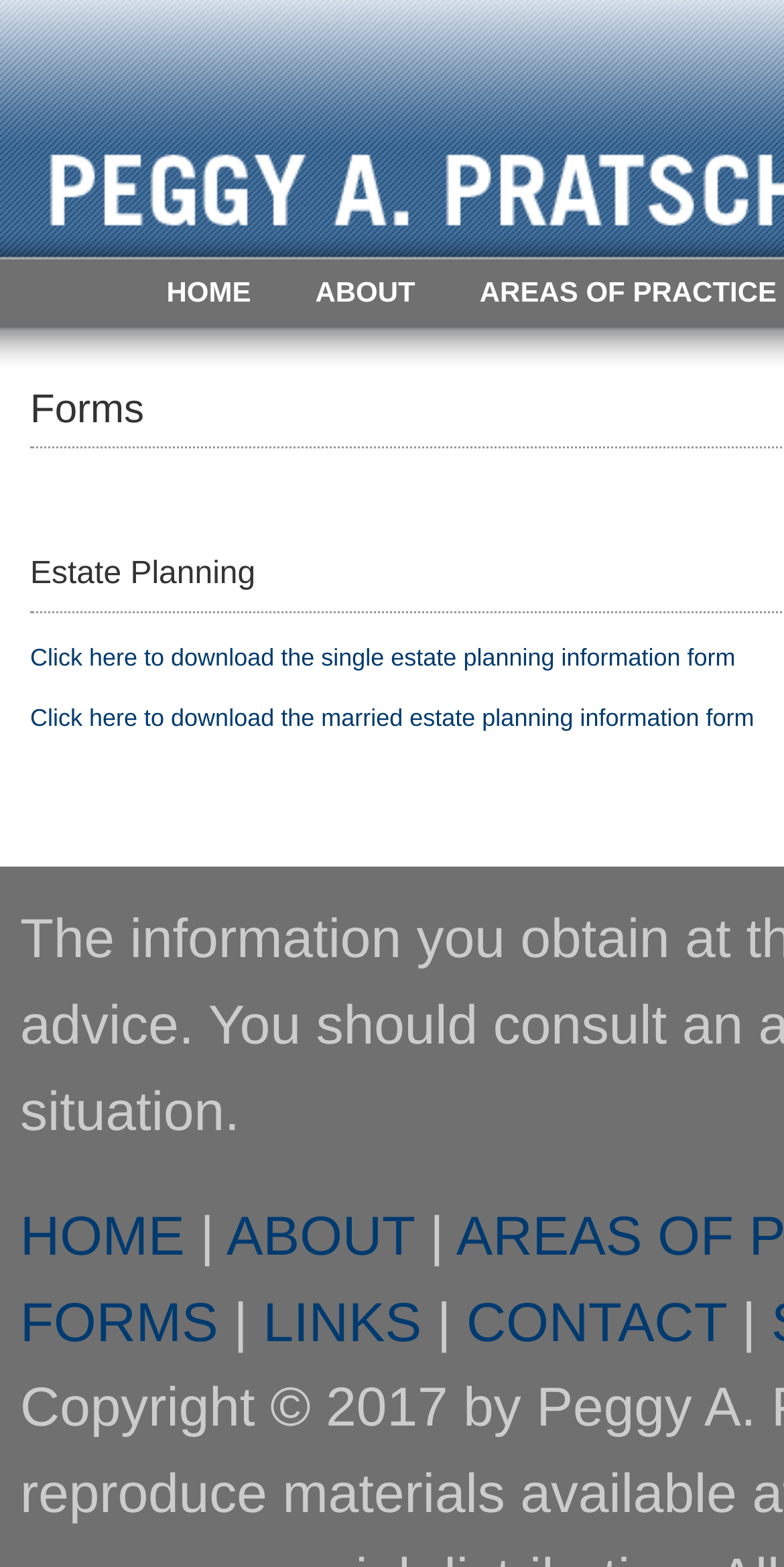Locate the bounding box coordinates of the UI element described by: "view latest topics". The bounding box coordinates should consist of four float numbers between 0 and 1, i.e., [left, top, right, bottom].

None